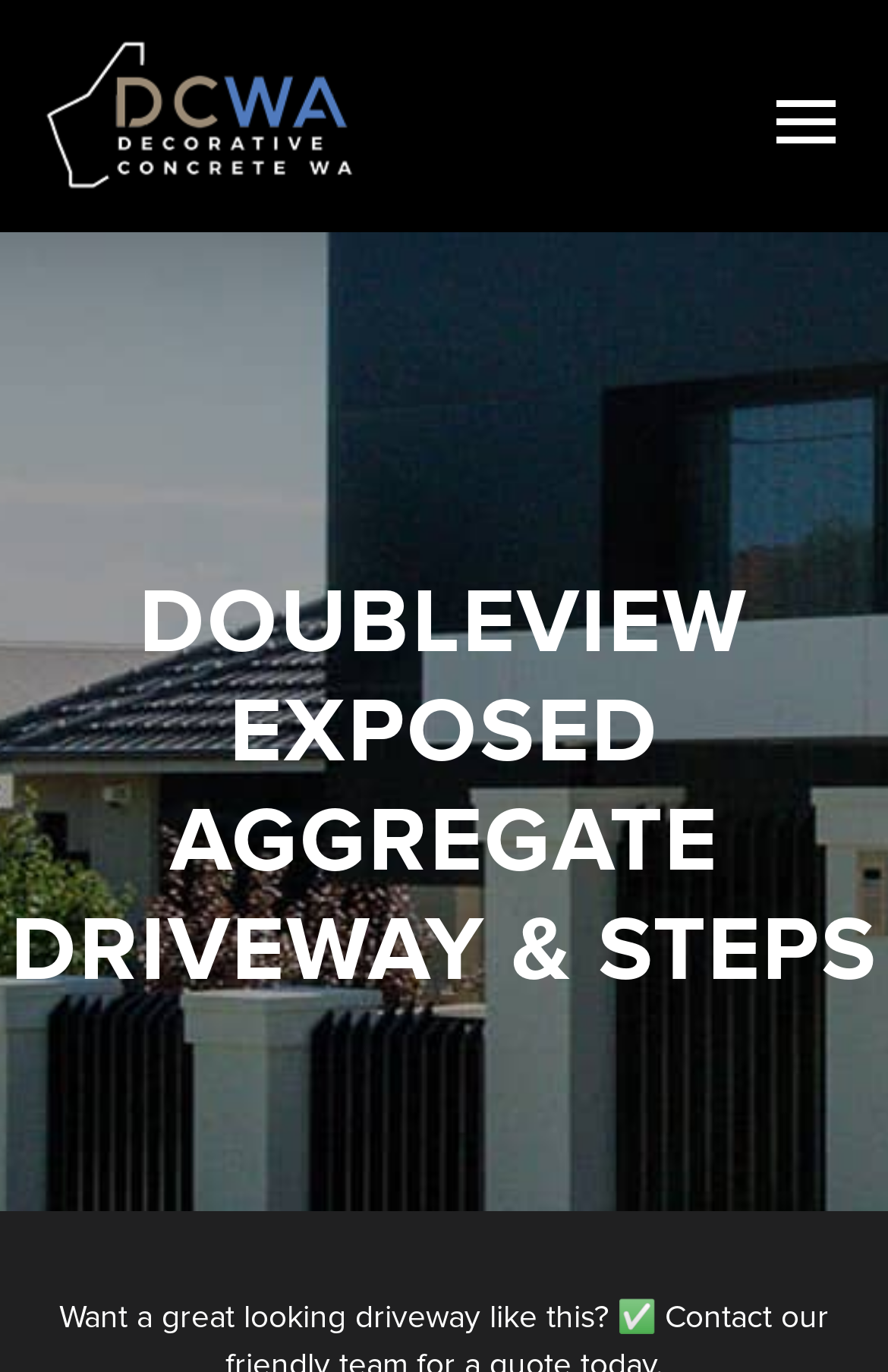Identify the bounding box for the element characterized by the following description: "alt="Decorative Concrete WA"".

[0.059, 0.039, 0.485, 0.1]